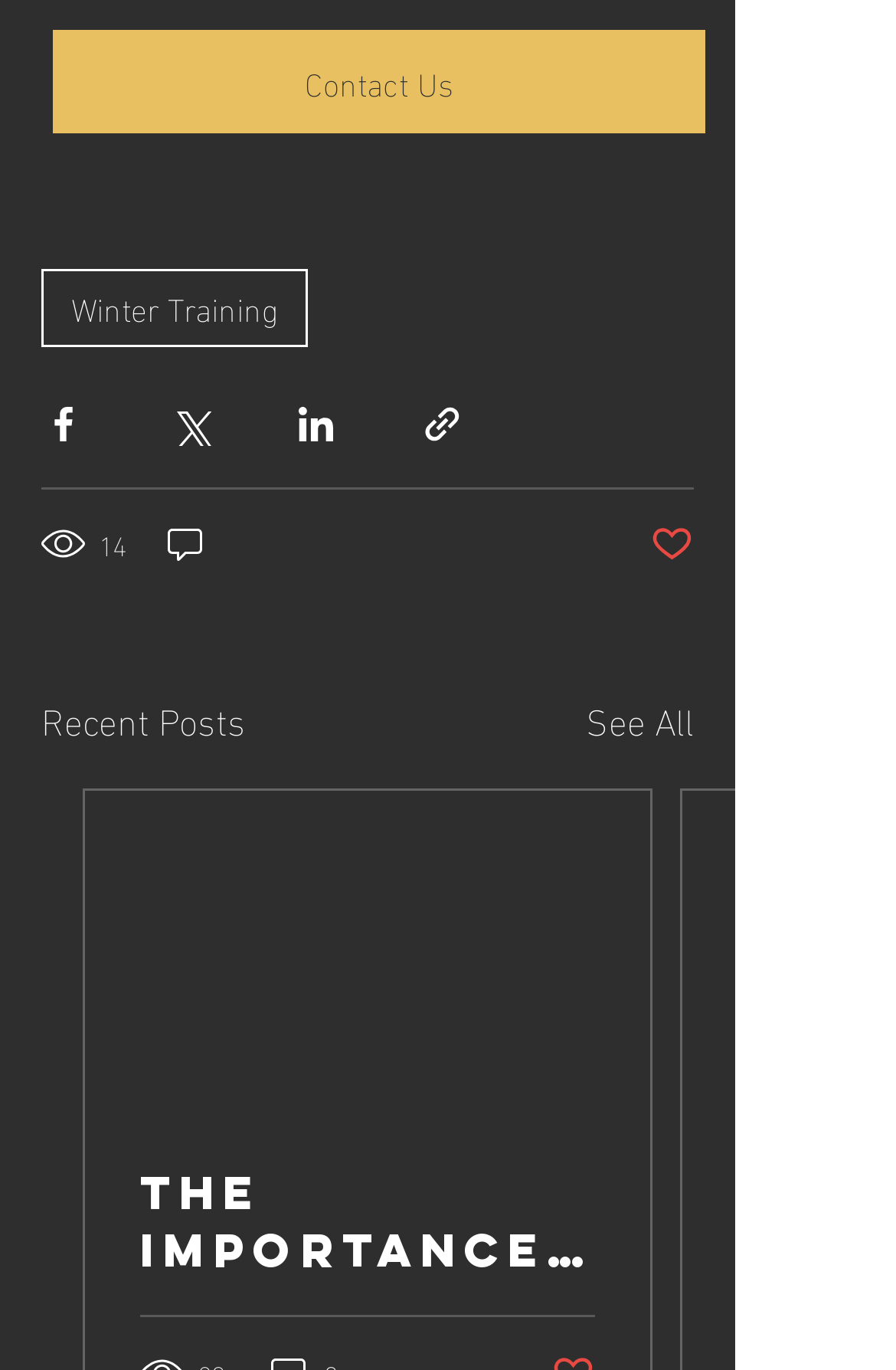Please provide a one-word or short phrase answer to the question:
How many social media share buttons are there?

4